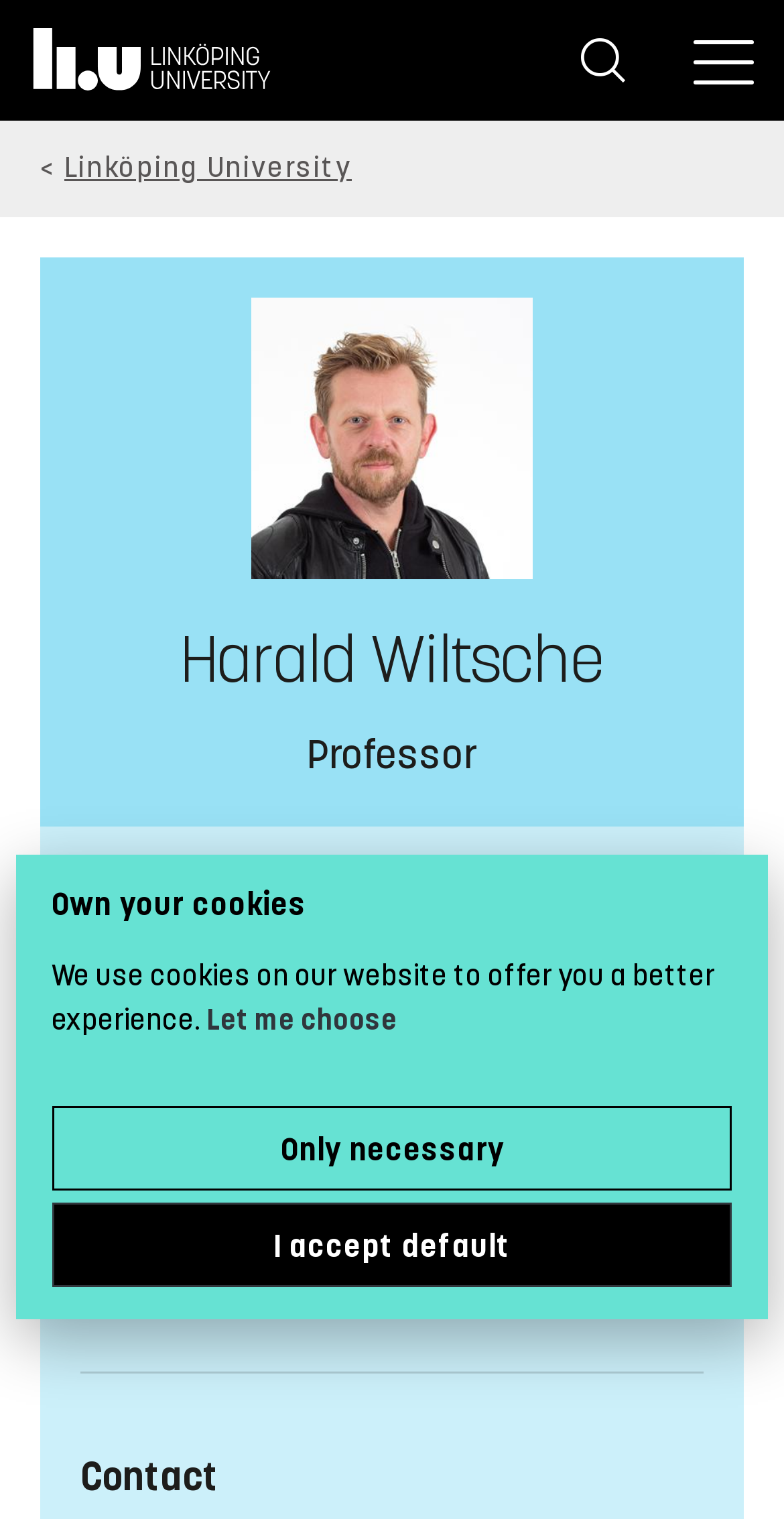What is the name of the university?
From the image, respond using a single word or phrase.

Linköping University